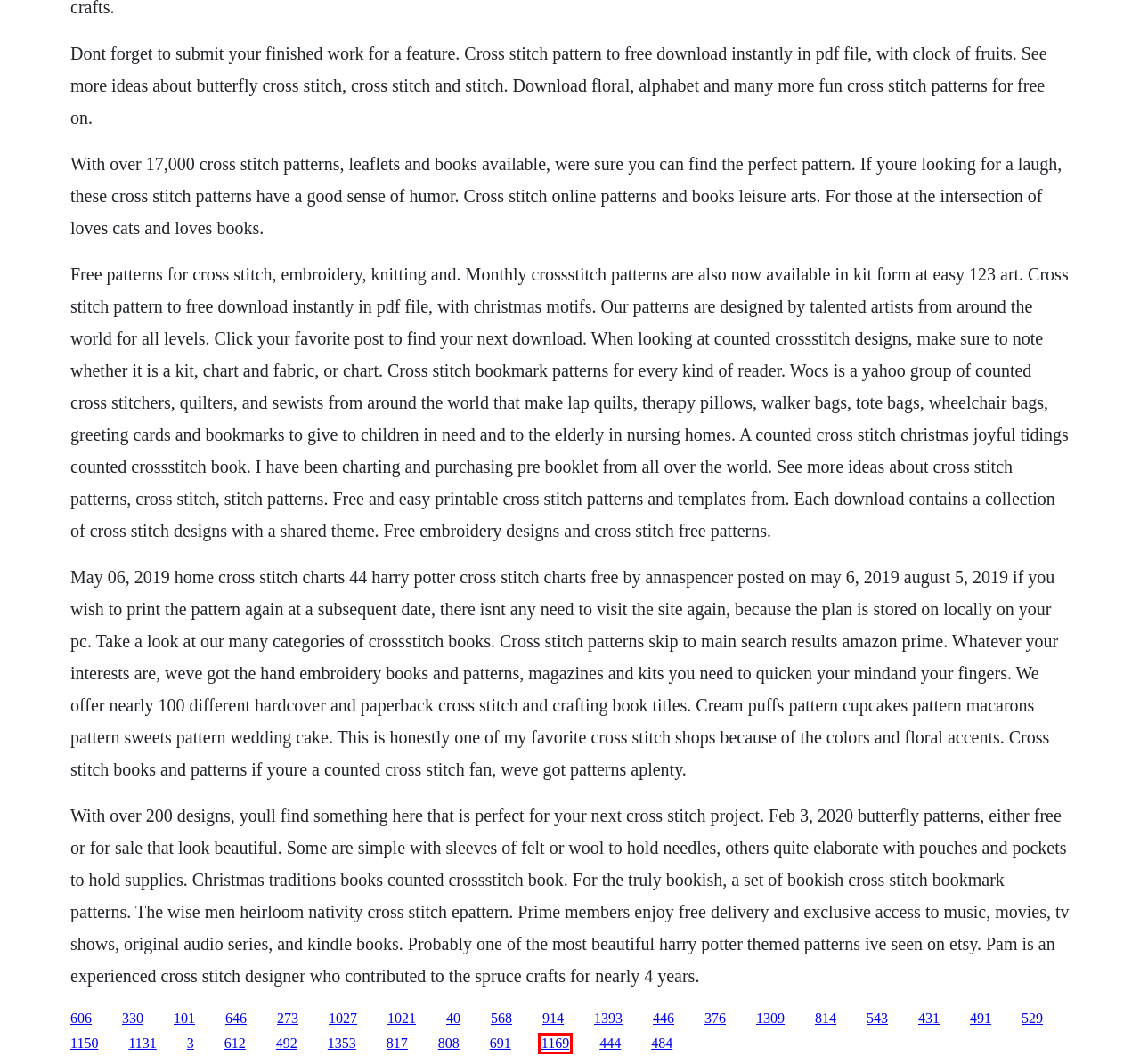View the screenshot of the webpage containing a red bounding box around a UI element. Select the most fitting webpage description for the new page shown after the element in the red bounding box is clicked. Here are the candidates:
A. Nfs pro street download for mobile
B. Terug naar mijn roti download youtube
C. Diagnostic pathology cytopathology pdf
D. Sorry saison 4 download revenge vf épisode 14 gratuity
E. Schantall tu ma die omma wynken ebook download
F. Download the universe season 5 free full episode 15
G. Freaky friday jodie foster download
H. Toilets of the world

A